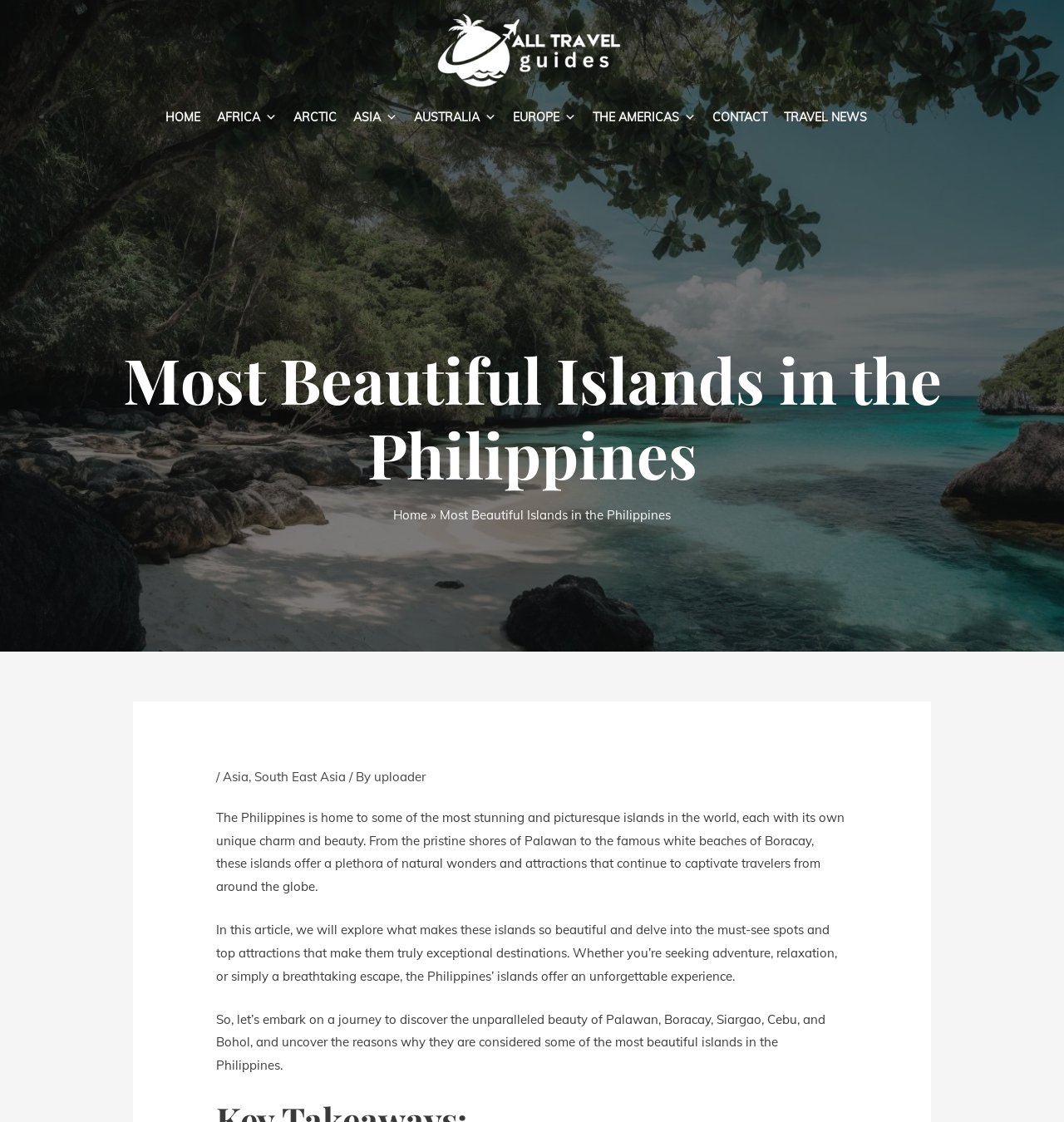Provide the bounding box coordinates of the area you need to click to execute the following instruction: "Click the 'Post Comment' button".

None